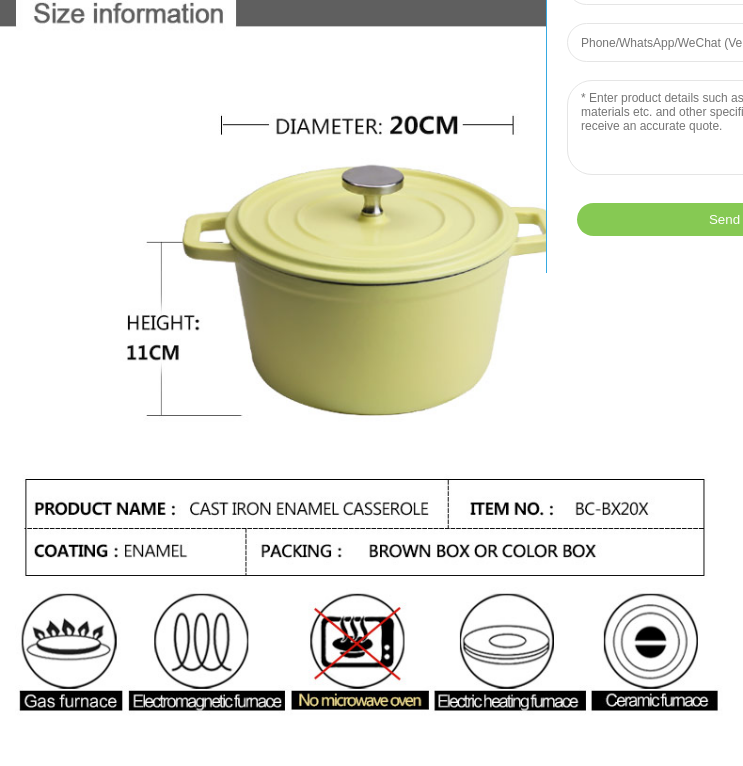What is the diameter of the casserole?
Based on the screenshot, provide your answer in one word or phrase.

20 cm